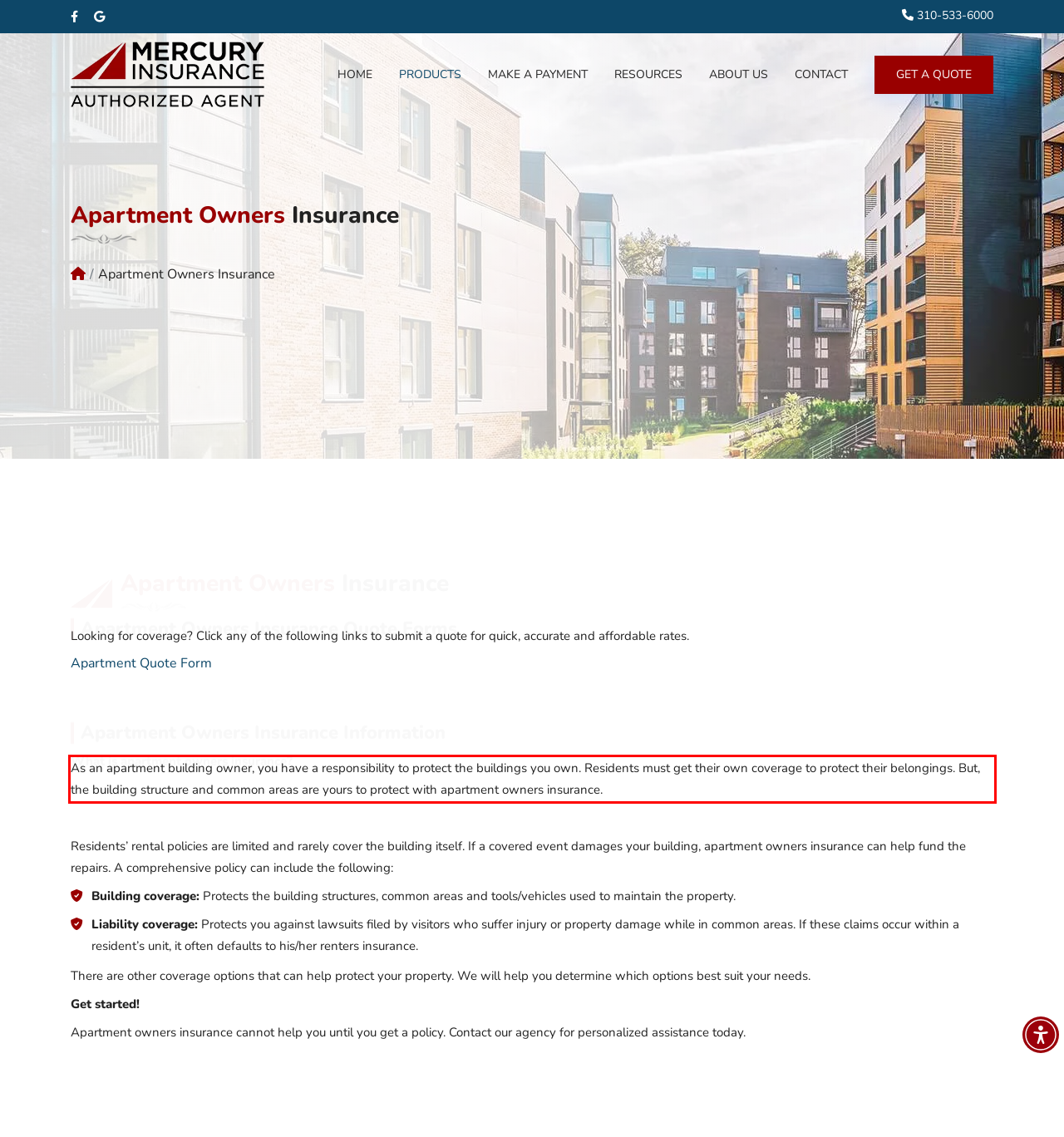Observe the screenshot of the webpage that includes a red rectangle bounding box. Conduct OCR on the content inside this red bounding box and generate the text.

As an apartment building owner, you have a responsibility to protect the buildings you own. Residents must get their own coverage to protect their belongings. But, the building structure and common areas are yours to protect with apartment owners insurance.